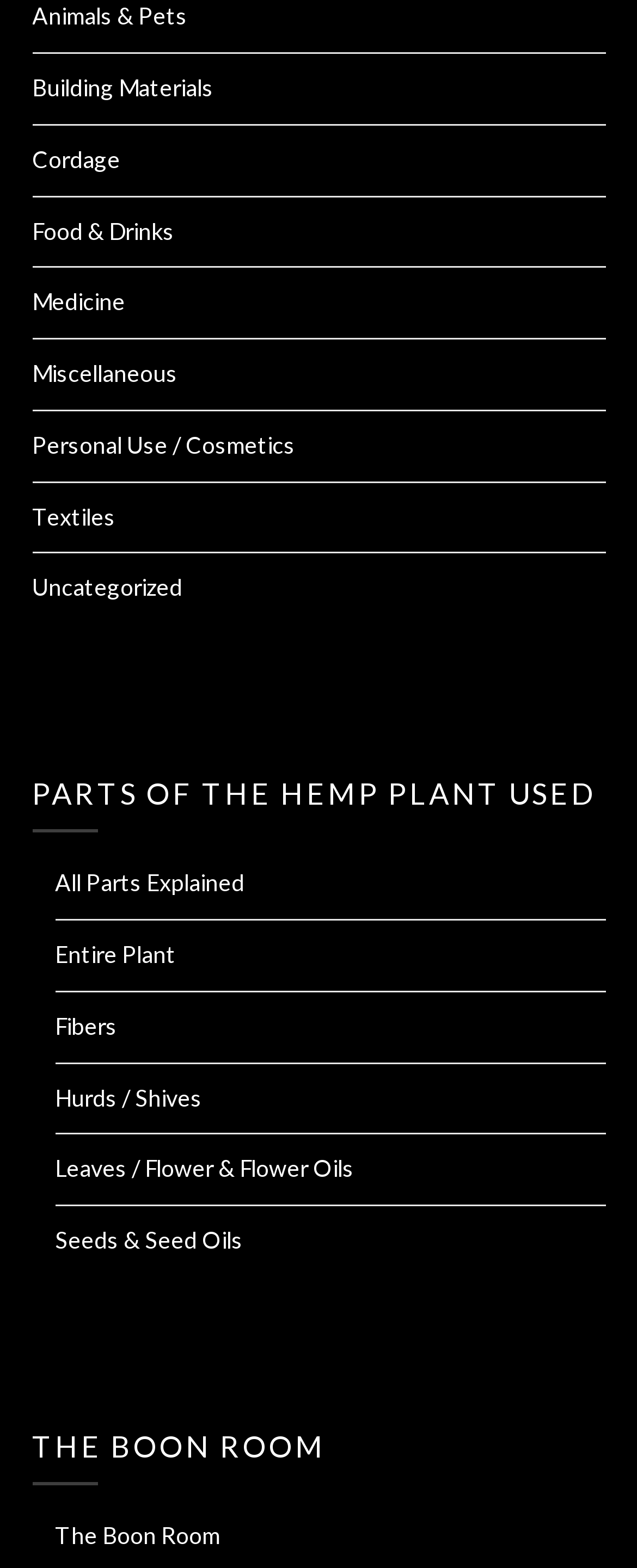Predict the bounding box of the UI element that fits this description: "All Parts Explained".

[0.086, 0.554, 0.383, 0.572]